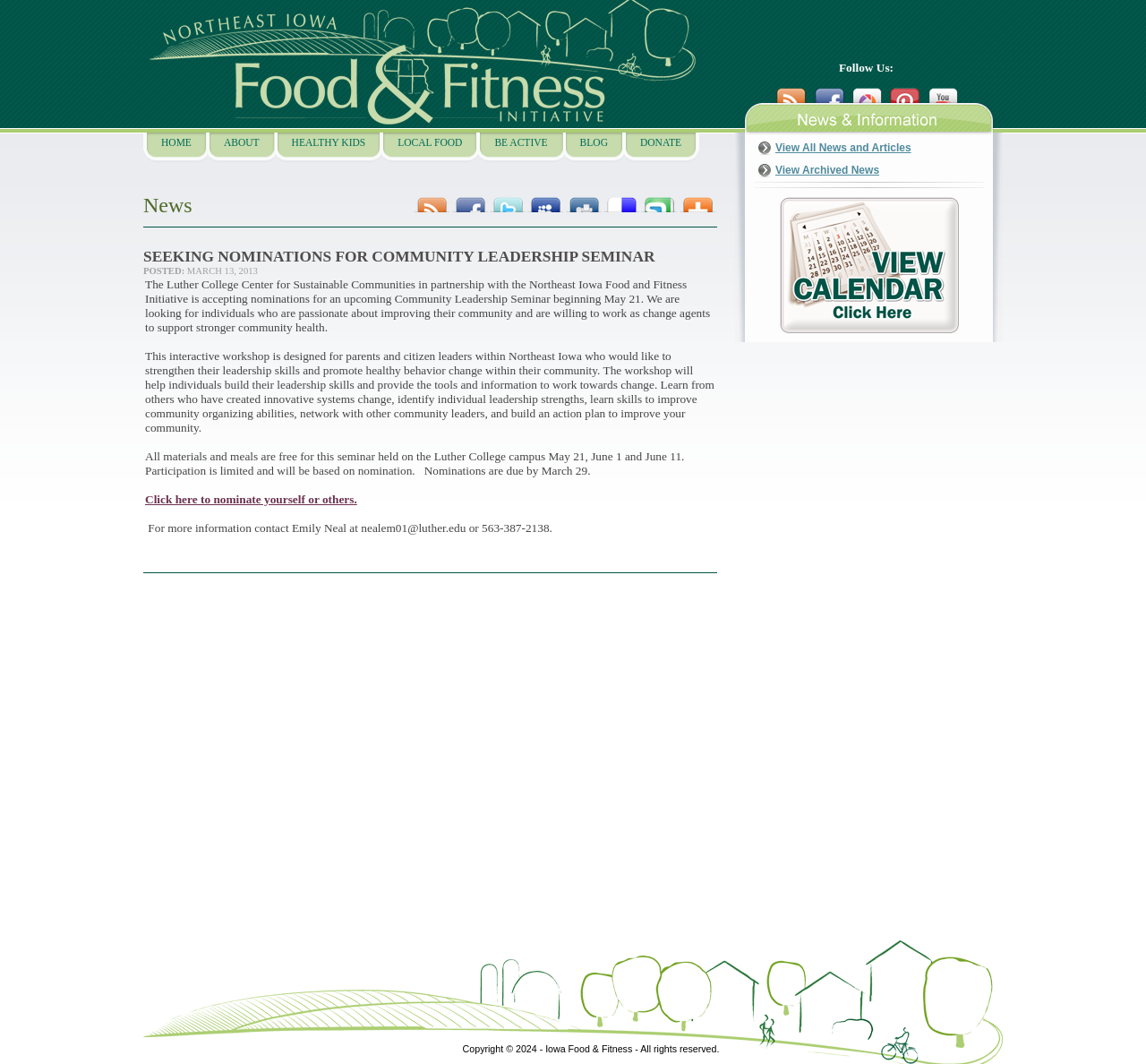Pinpoint the bounding box coordinates of the element you need to click to execute the following instruction: "Share this article". The bounding box should be represented by four float numbers between 0 and 1, in the format [left, top, right, bottom].

None